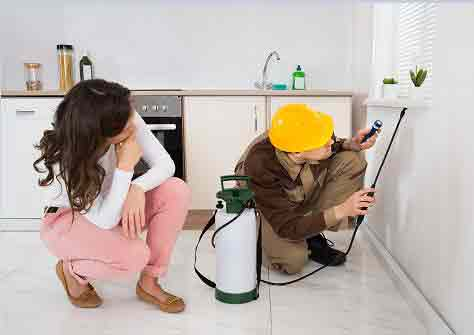Give a one-word or one-phrase response to the question: 
What type of appliances are in the kitchen?

Stainless steel